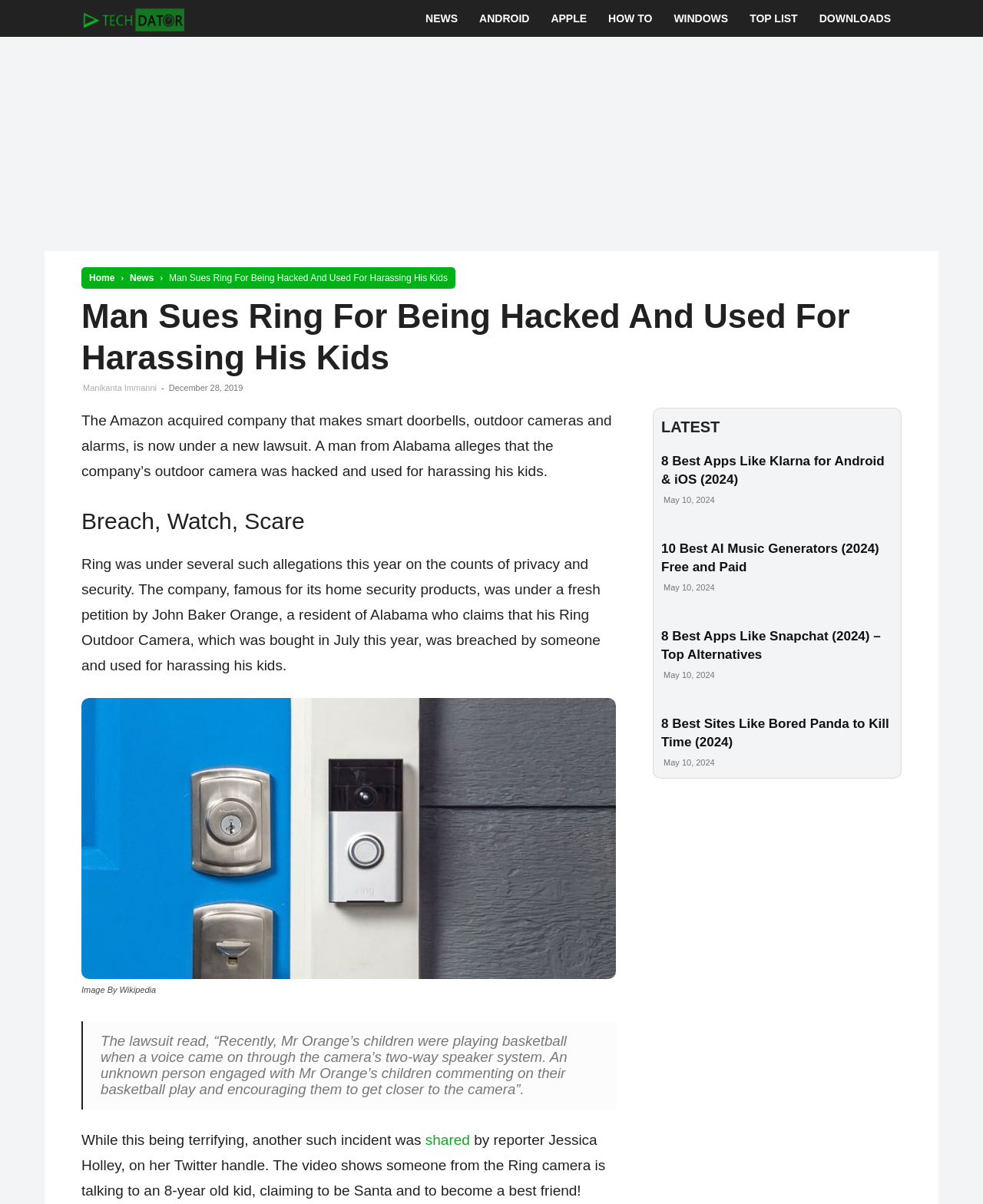Give a one-word or one-phrase response to the question: 
Who is the author of the article?

Manikanta Immanni